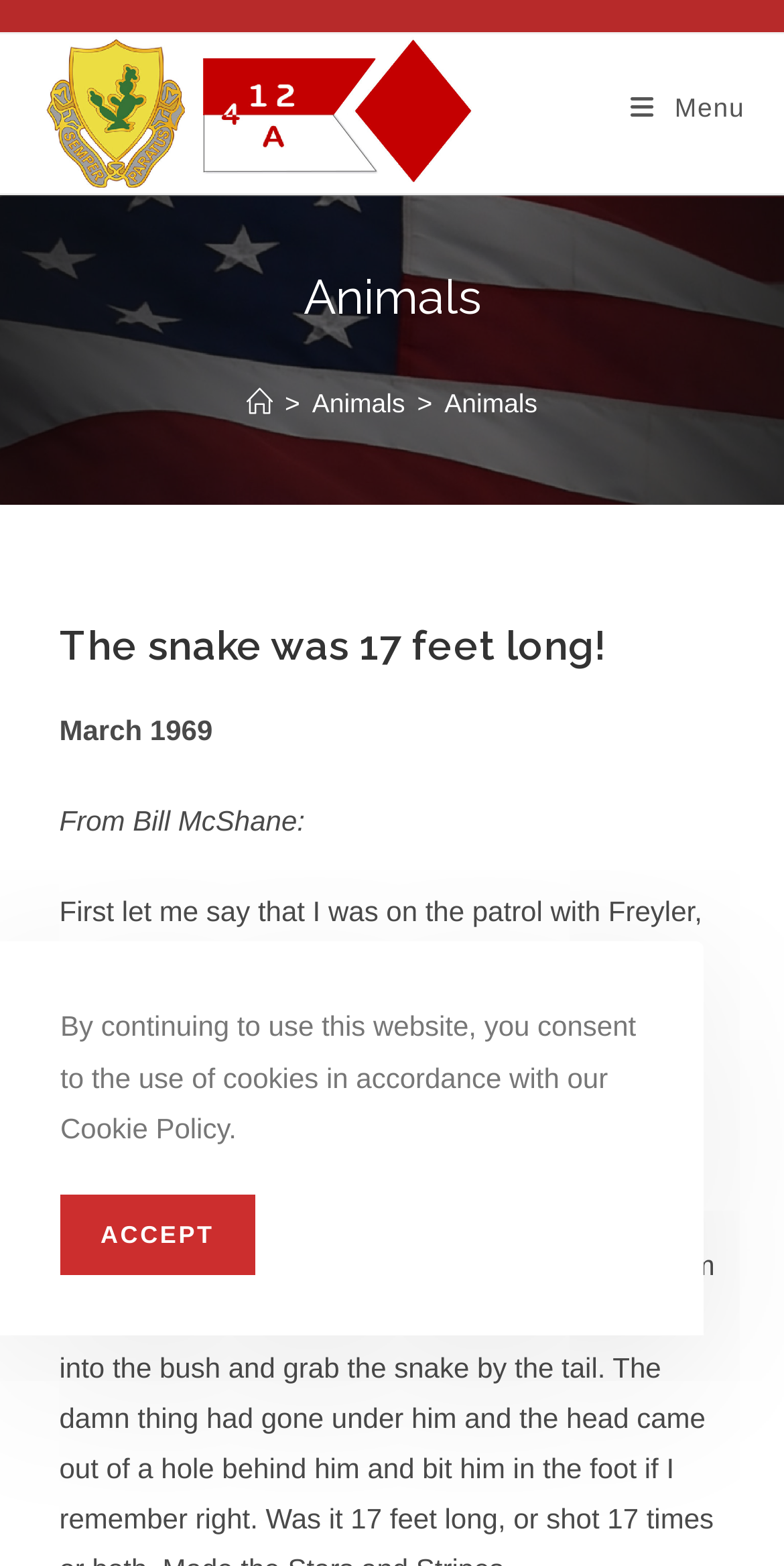Summarize the webpage in an elaborate manner.

The webpage is about "Animals - A Troop 4th Squadron, 12th US Cavalry". At the top left, there is a layout table with a link to "A Troop 4th Squadron, 12th US Cavalry" accompanied by an image with the same name. 

On the top right, there is a "Mobile Menu" link. Below the layout table, there is a header section that spans the entire width of the page. Within this section, there is a heading titled "Animals" on the left, followed by a navigation section with breadcrumbs. The breadcrumbs consist of links to "Home", "Animals" (twice), separated by ">" symbols.

Below the breadcrumbs, there is a heading that reads "The snake was 17 feet long!" followed by a static text "March 1969" and another static text "From Bill McShane:". 

At the bottom of the page, there is a static text that informs users about the use of cookies and a link to "ACCEPT" the Cookie Policy.